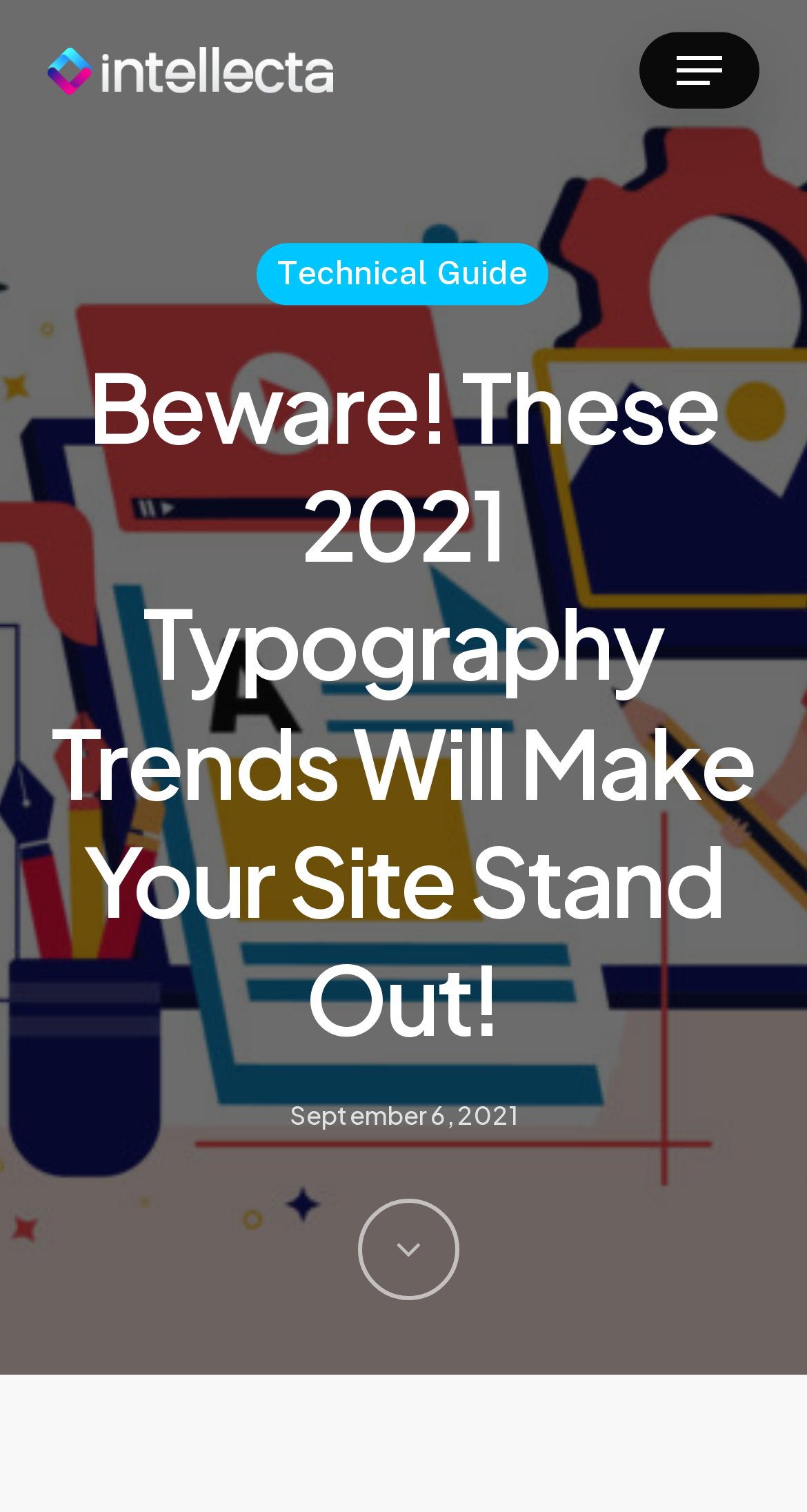Based on what you see in the screenshot, provide a thorough answer to this question: How many images are associated with the link 'intellecta intellecta'?

I found the number of images associated with the link by looking at the link element located at [0.06, 0.03, 0.412, 0.063] which has two image elements as its children.